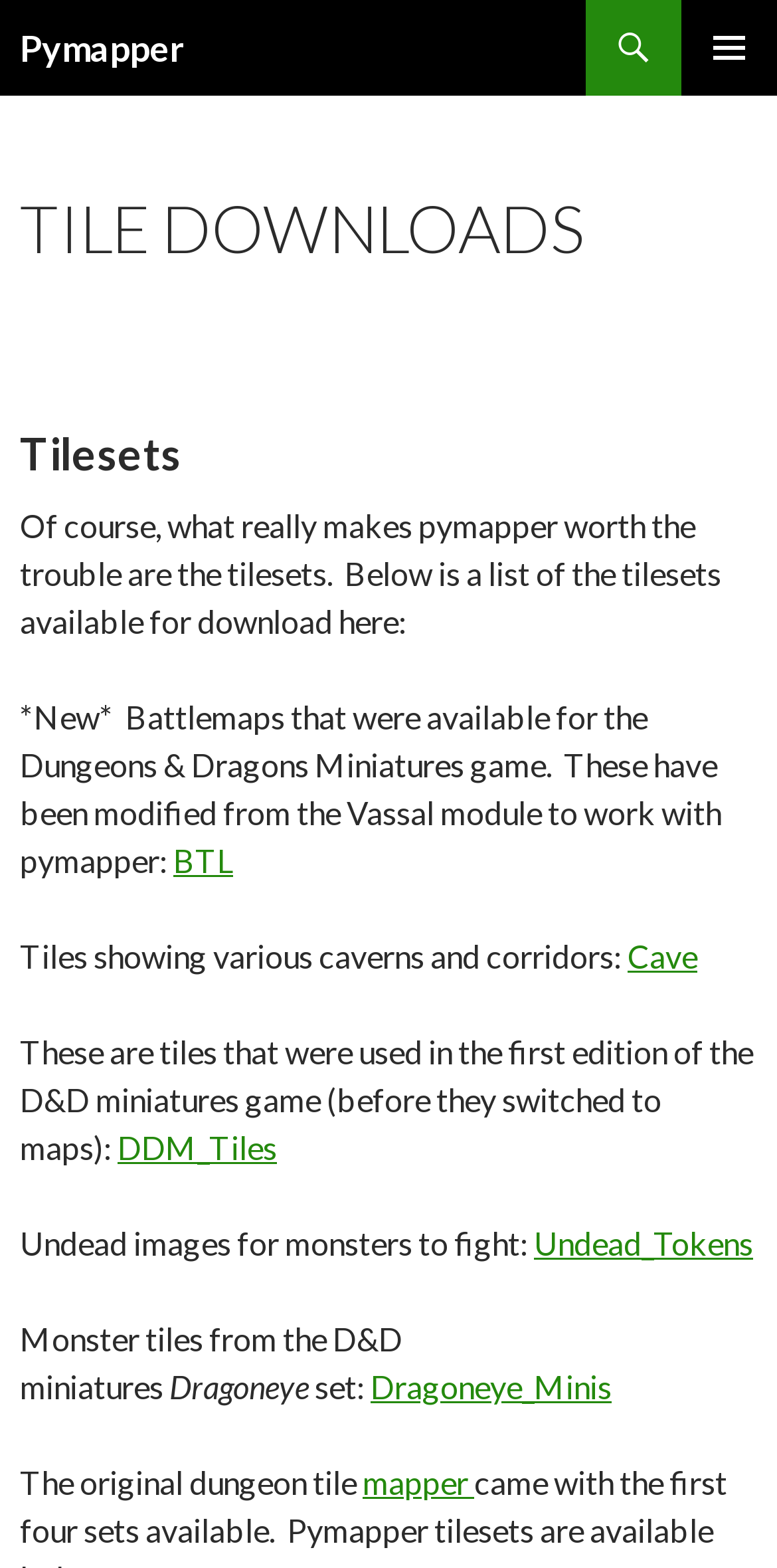Create an in-depth description of the webpage, covering main sections.

The webpage is titled "Tile Downloads | Pymapper" and has a prominent heading "Pymapper" at the top left corner. To the top right, there is a button labeled "PRIMARY MENU". Below the heading, there is a link "SKIP TO CONTENT" that allows users to bypass the navigation menu.

The main content of the webpage is divided into sections, starting with a heading "TILE DOWNLOADS" followed by a brief introduction to tilesets. The introduction is followed by a list of available tilesets, each with a brief description and a link to download.

The list of tilesets includes "Battlemaps", "Cave", "DDM_Tiles", "Undead_Tokens", "Monster tiles", and "Dragoneye_Minis". Each tileset has a short description, and some have additional information or specifications. The links to download the tilesets are placed to the right of their corresponding descriptions.

The webpage has a total of 7 links, including the "SKIP TO CONTENT" link and the 6 links to download the tilesets. There are no images on the page, but the text is organized in a clear and readable manner, making it easy to navigate and find the desired tileset.